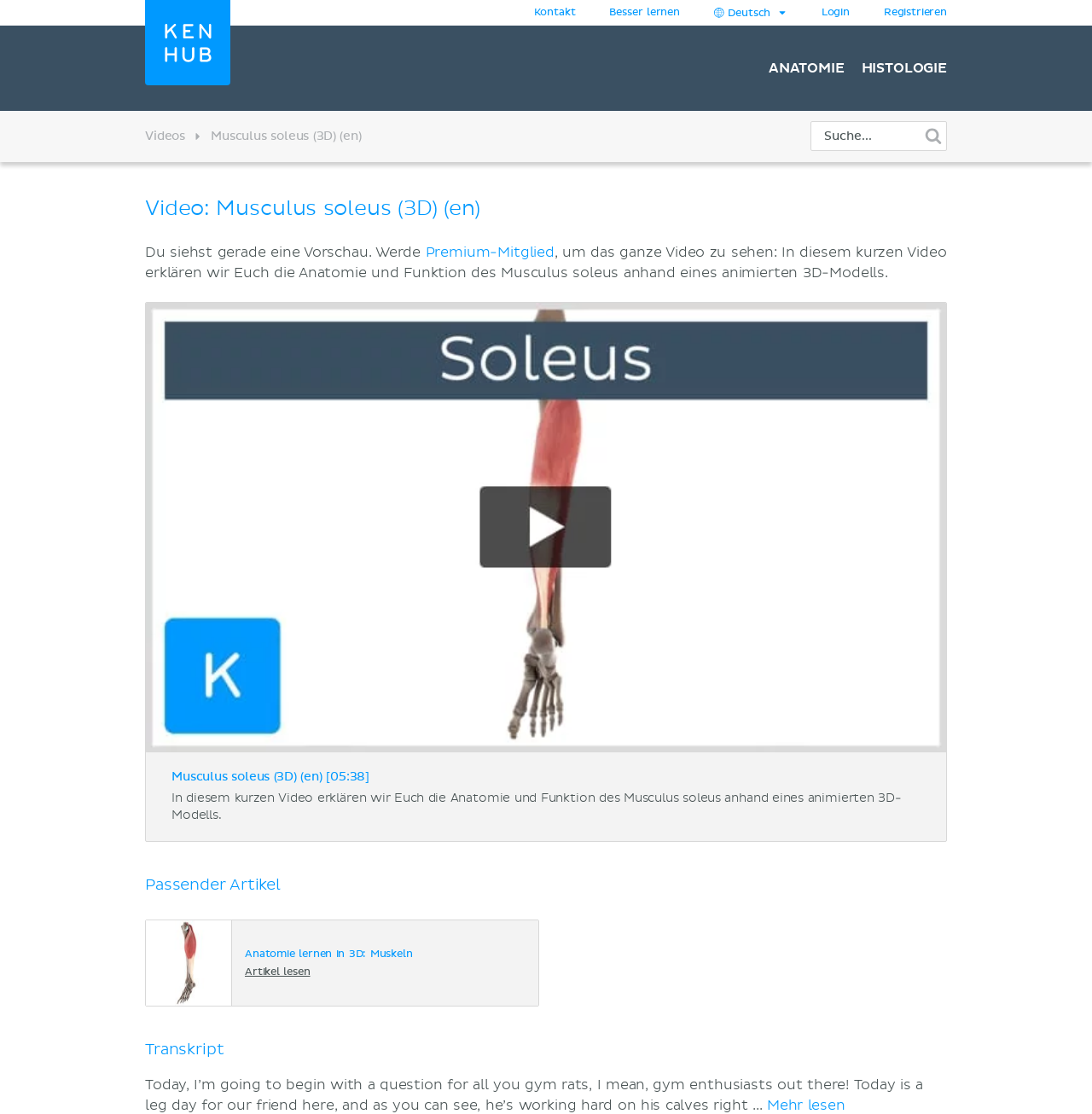What is the topic of the related article?
Provide a concise answer using a single word or phrase based on the image.

Anatomie lernen in 3D: Muskeln